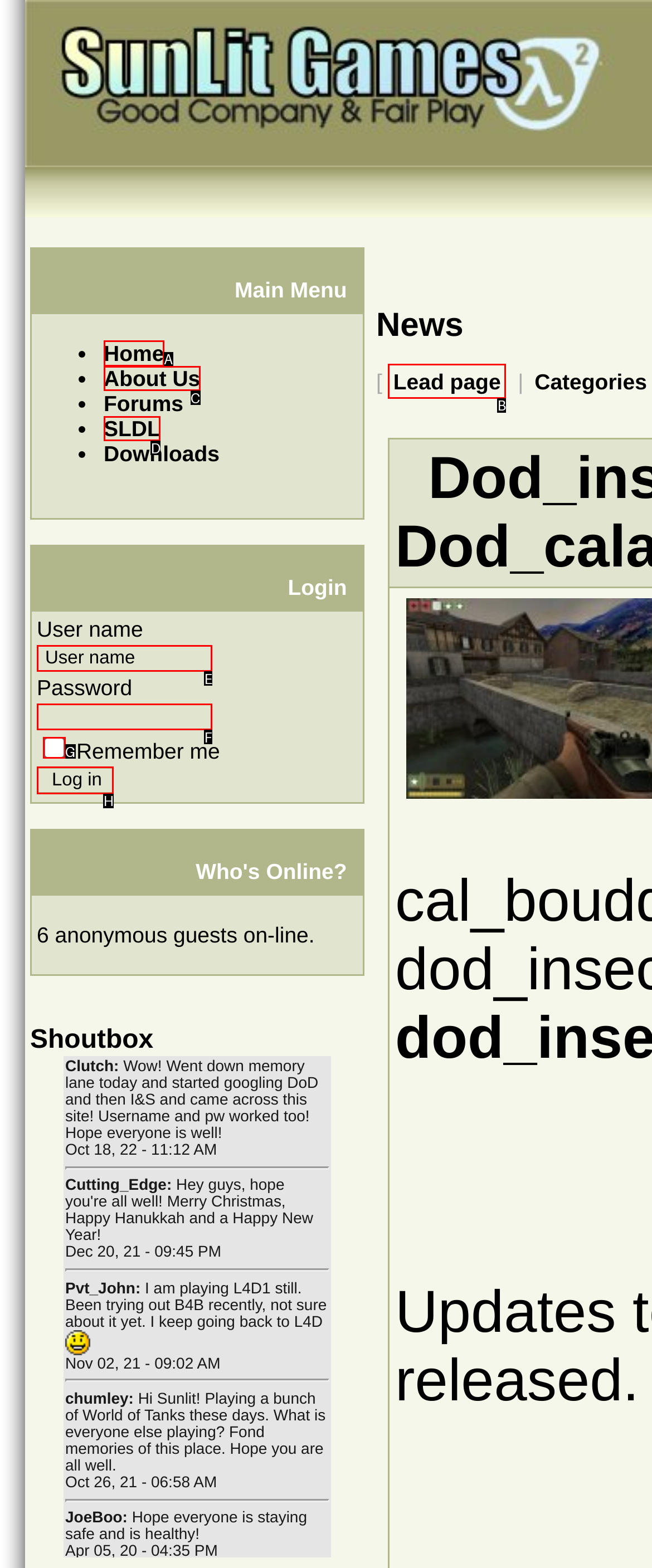Tell me which option I should click to complete the following task: Click on the Lead page link Answer with the option's letter from the given choices directly.

B